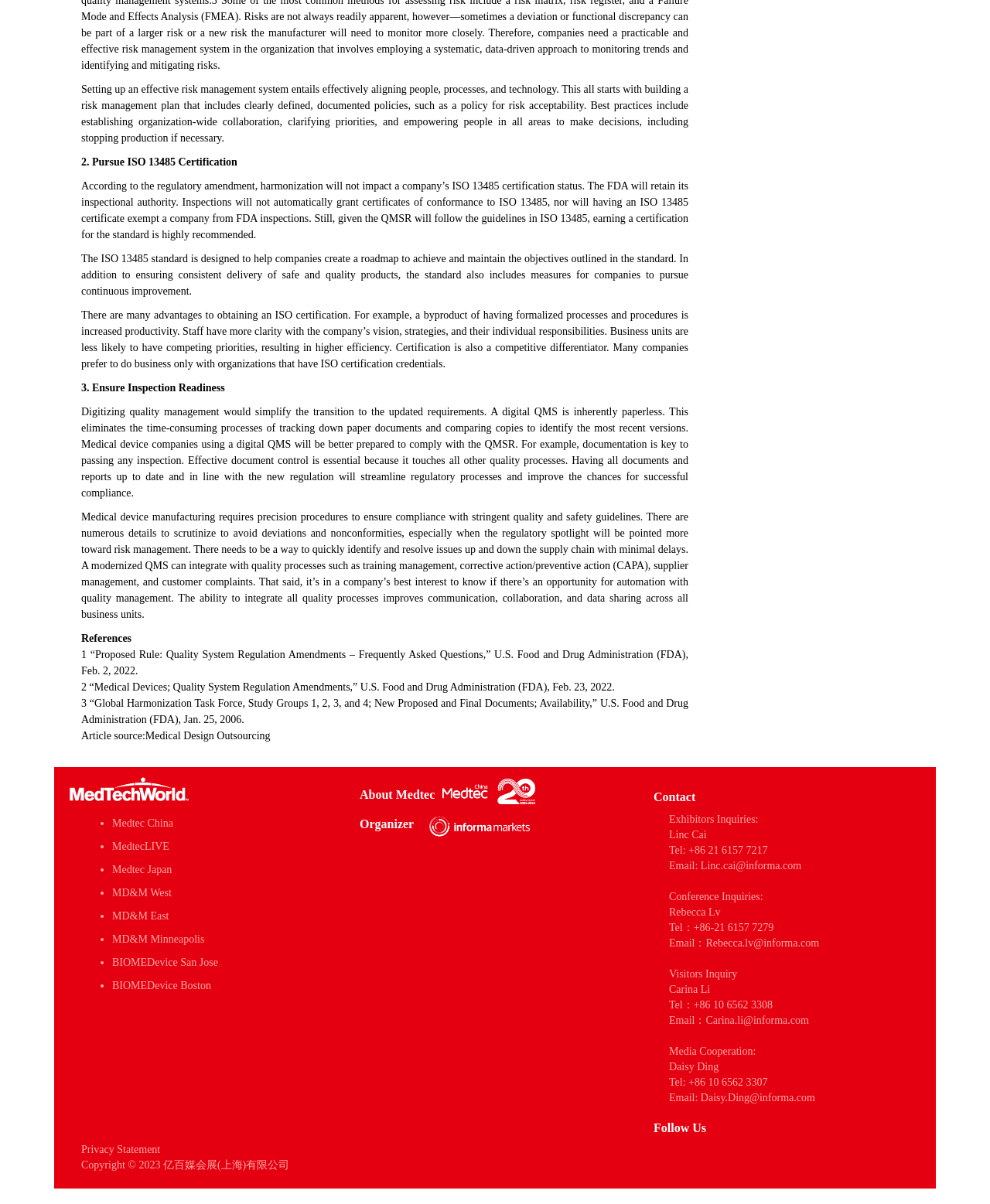Analyze the image and deliver a detailed answer to the question: What is the first step in setting up an effective risk management system?

The first step in setting up an effective risk management system is building a risk management plan, which includes clearly defined, documented policies, such as a policy for risk acceptability. This is mentioned in the first paragraph of the webpage.